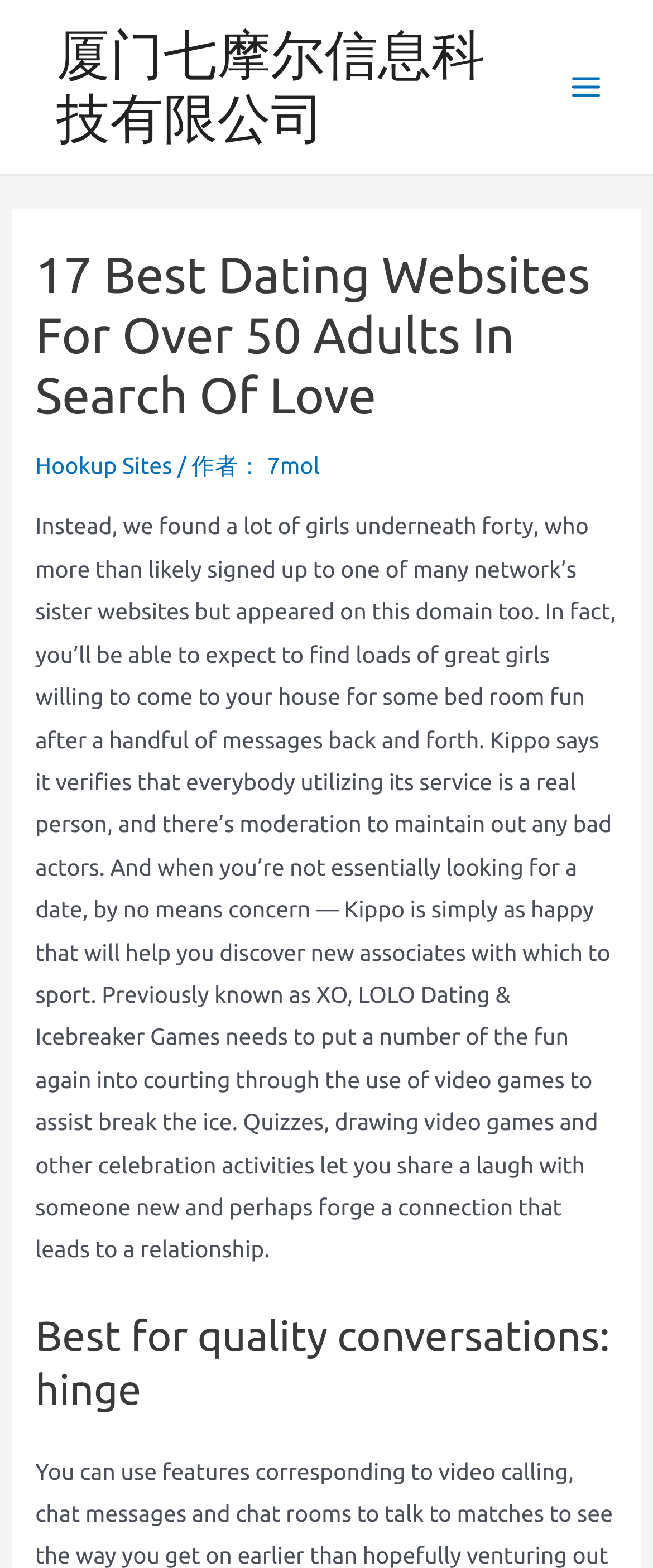Please determine the heading text of this webpage.

17 Best Dating Websites For Over 50 Adults In Search Of Love